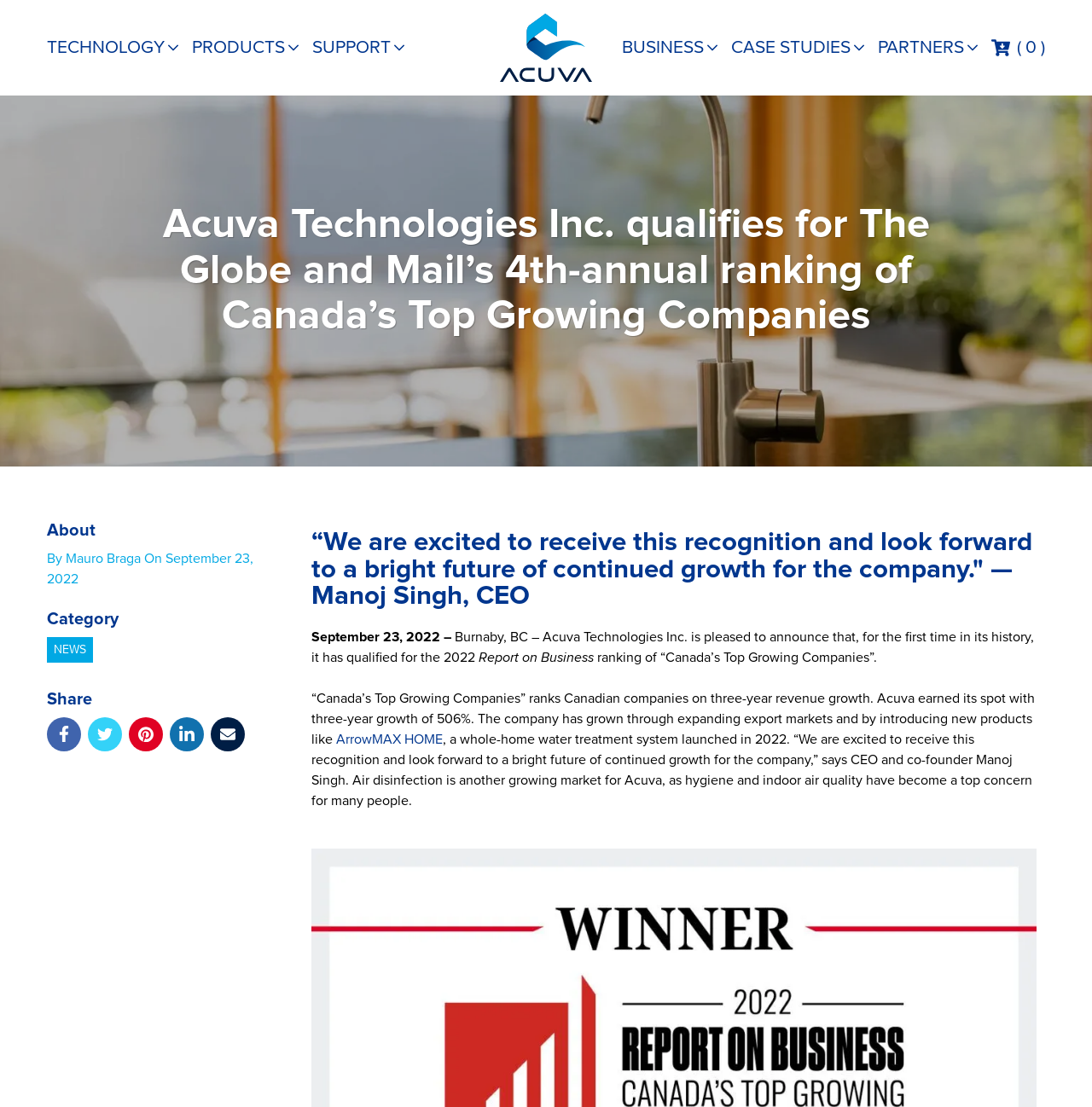Determine the bounding box coordinates for the UI element described. Format the coordinates as (top-left x, top-left y, bottom-right x, bottom-right y) and ensure all values are between 0 and 1. Element description: The Graduate Center Calendar 2023-2024

None